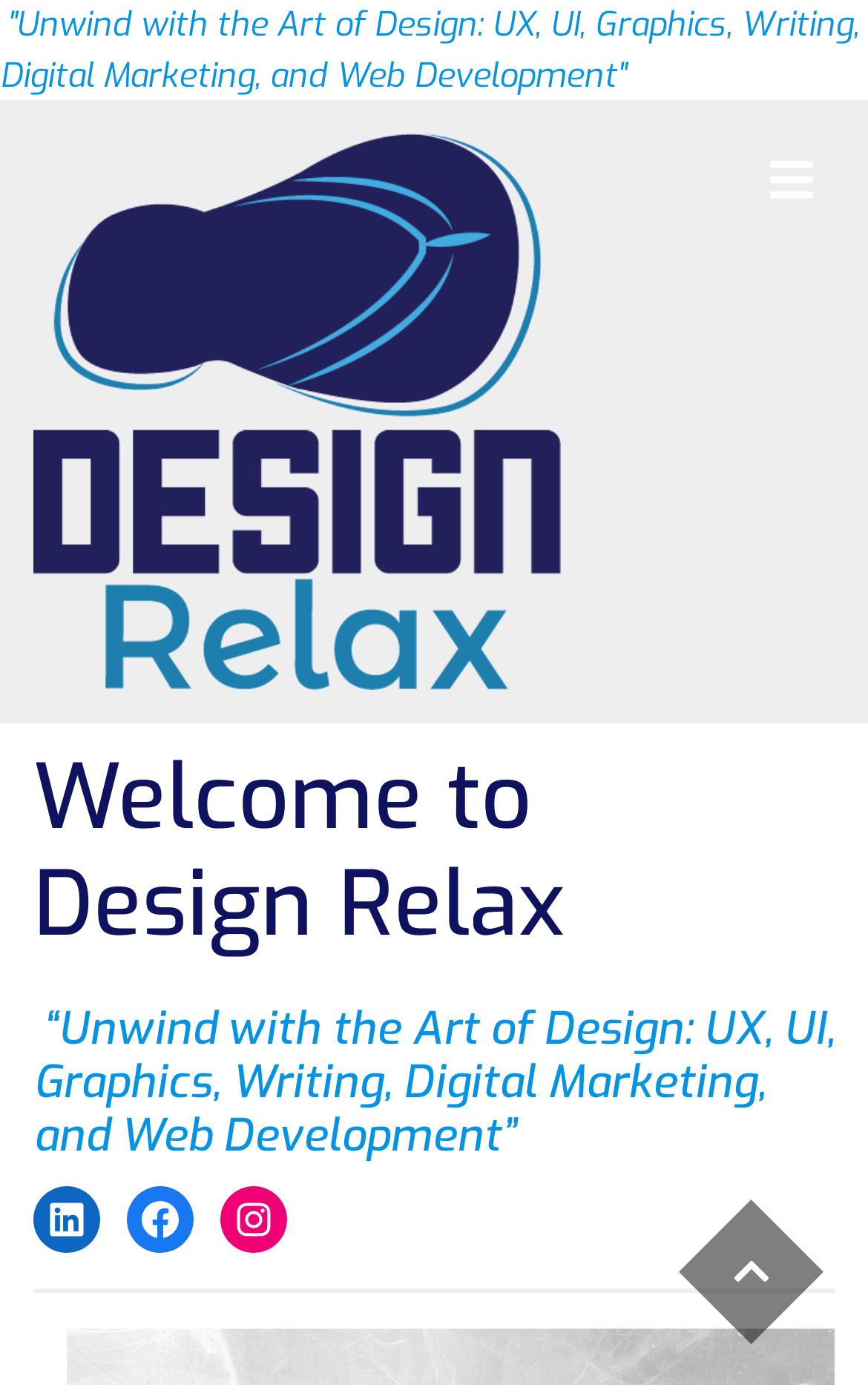What is the logo of this website?
Please provide a comprehensive answer based on the contents of the image.

I inferred this answer by looking at the image element with the description 'logo design relax' and its corresponding link element with the same description, which suggests that it is the logo of the website.